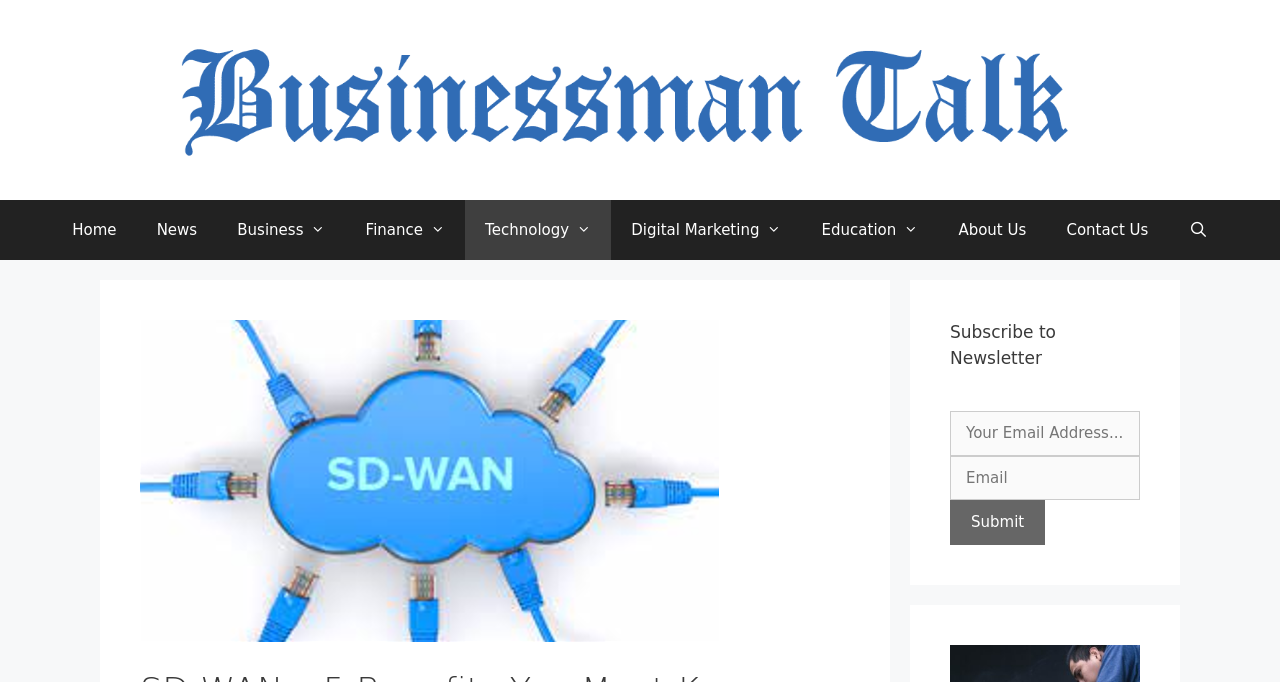What is the name of the website?
Refer to the image and give a detailed response to the question.

The name of the website can be found in the banner section at the top of the webpage, which contains a link with the text 'BusinessMan Talk' and an image with the same name.